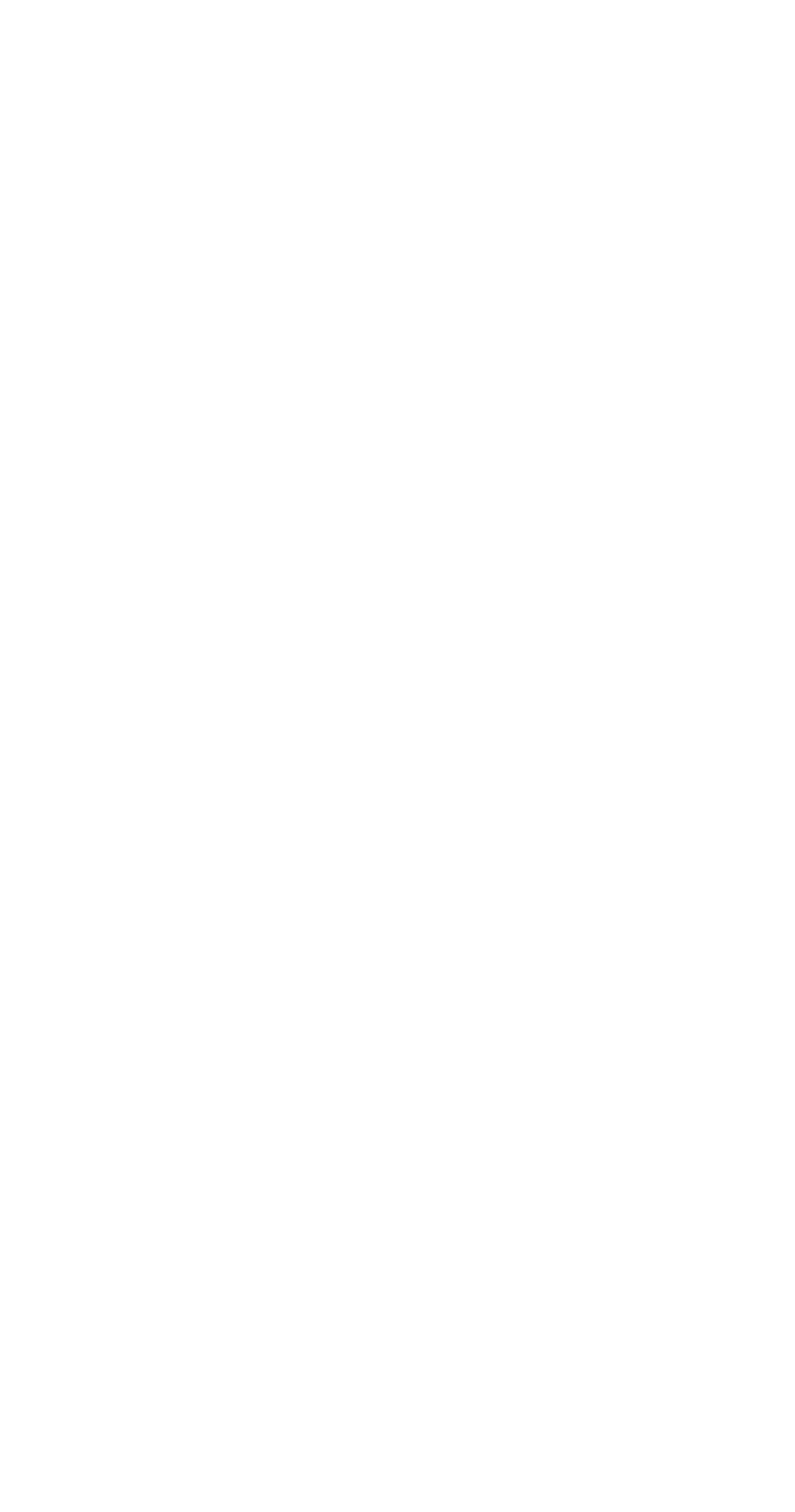Respond concisely with one word or phrase to the following query:
How many social media links are there?

3